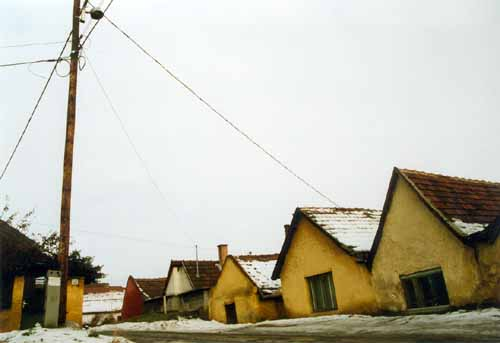Detail every aspect of the image in your caption.

In this evocative image, a tranquil, snow-covered street scene is captured, featuring a row of quaint, modest houses with sloping roofs. The architecture is simple, characterized by rustic yellow hues that stand out against the muted gray sky. Power lines stretch overhead, providing a sense of modernity amidst the serene landscape. The houses, some with small windows framed in green, sit at a slight angle, lending a unique perspective to the view. Sparse vegetation can be seen in the background, complementing the wintry ambiance. The image conveys a quiet, almost melancholic charm, suggesting a place where the inhabitants might find warmth and color in their lives despite the surrounding subdued environment.